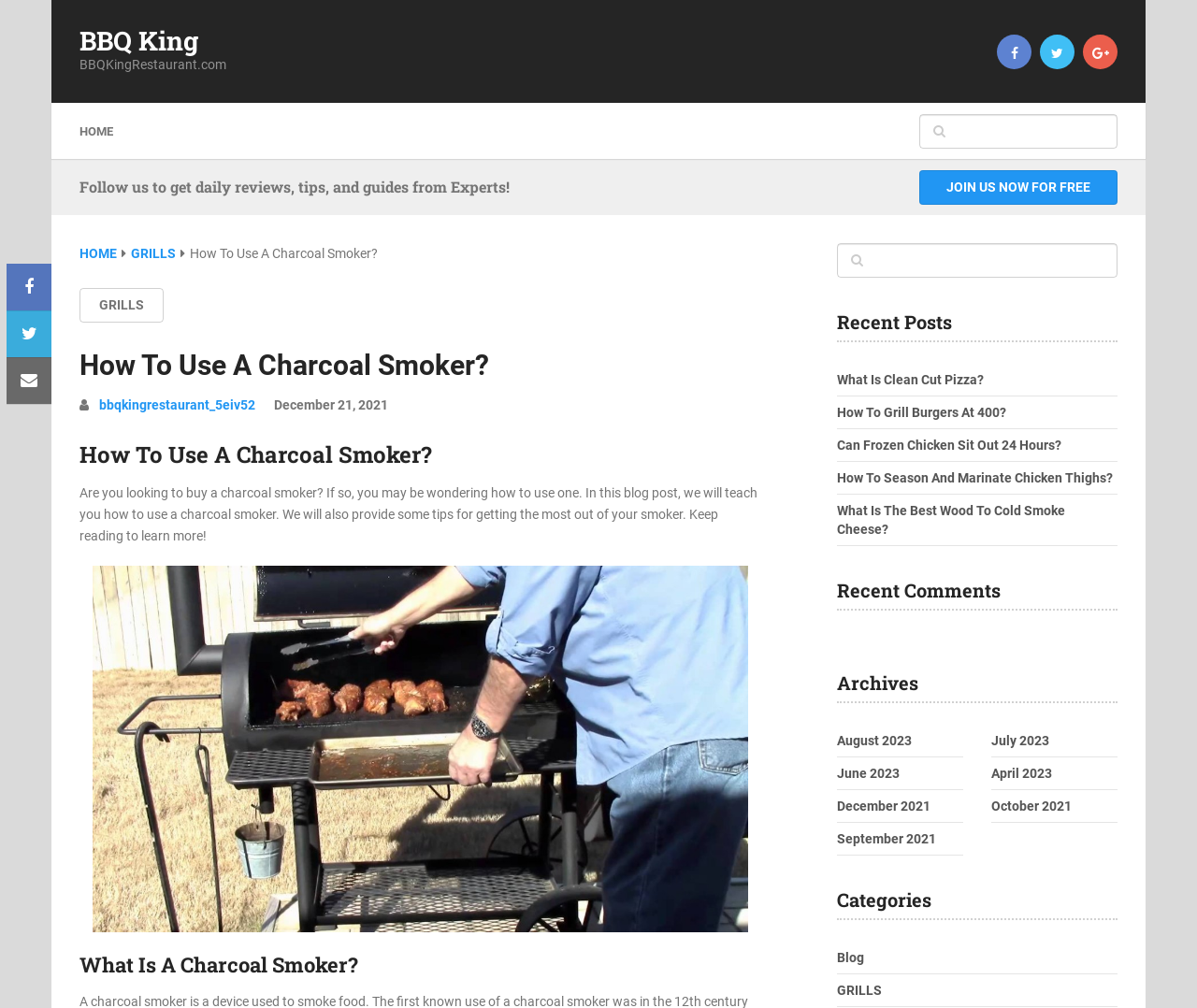What is the name of the website?
Please craft a detailed and exhaustive response to the question.

The name of the website can be found in the top-left corner of the webpage, where it says 'BBQ King' in a heading element.